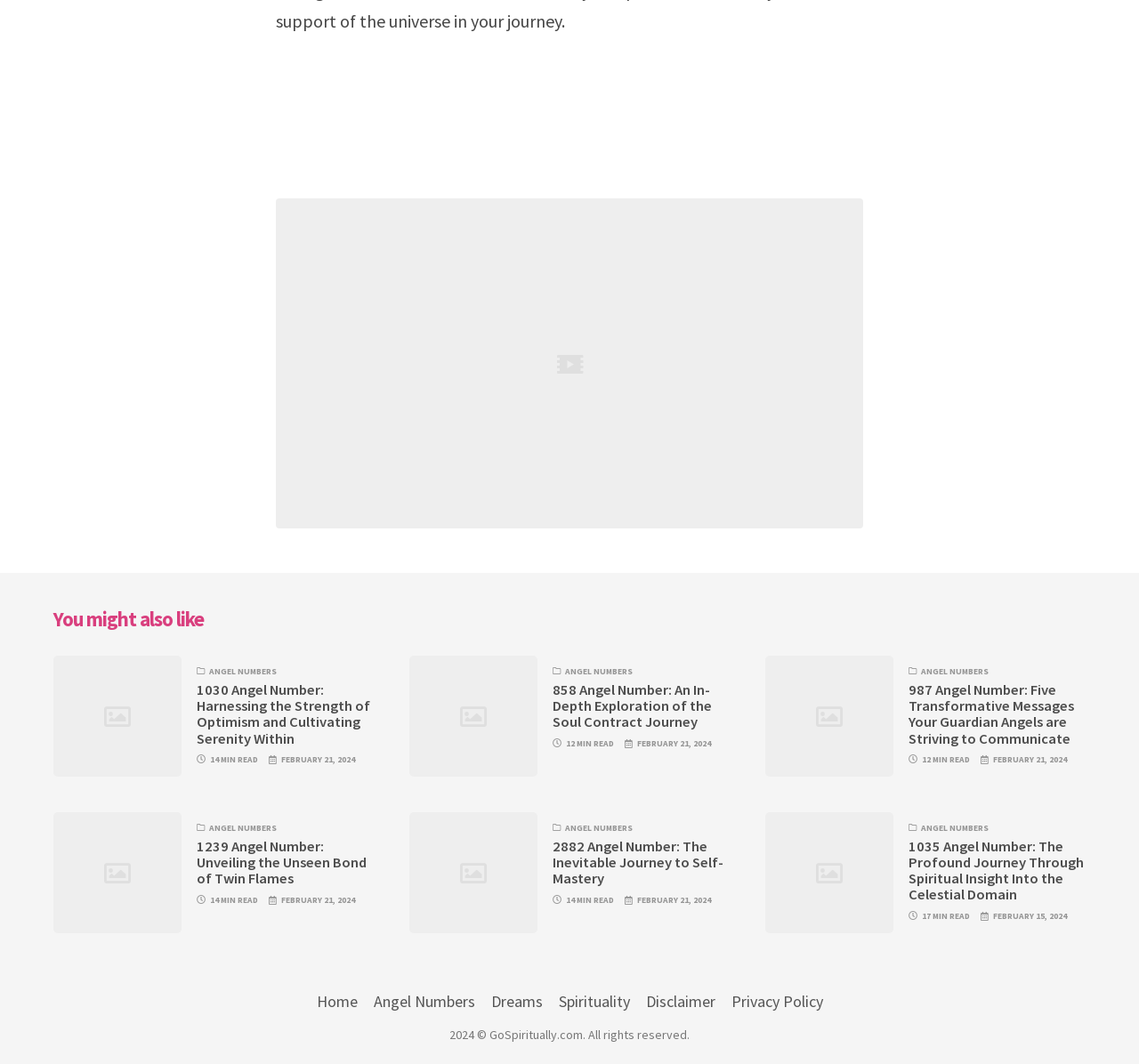Locate the bounding box coordinates for the element described below: "The European Union Today". The coordinates must be four float values between 0 and 1, formatted as [left, top, right, bottom].

None